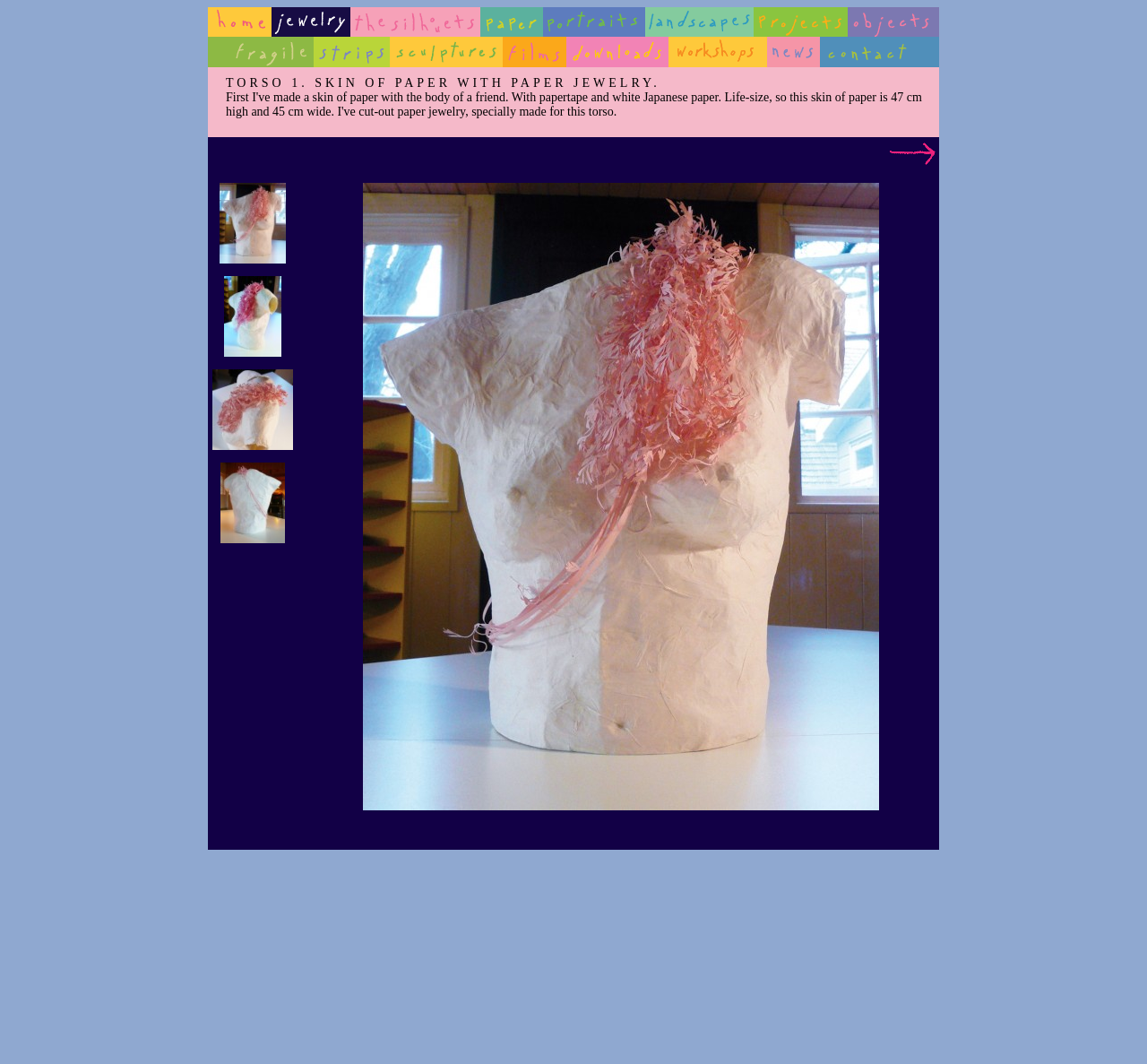Provide a brief response in the form of a single word or phrase:
How many categories are listed in the top navigation menu?

12